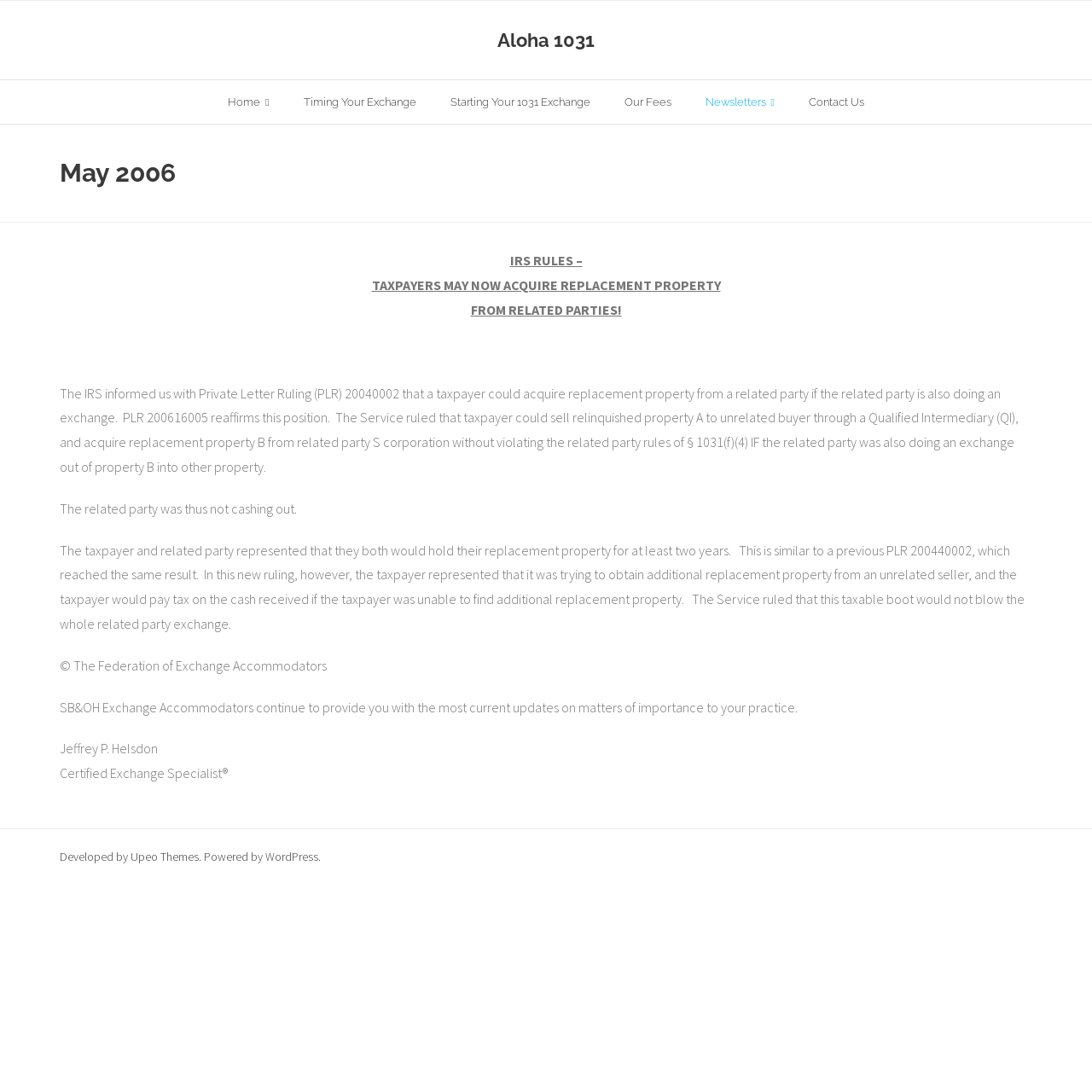Give a one-word or one-phrase response to the question:
Who is the author of this article?

Jeffrey P. Helsdon